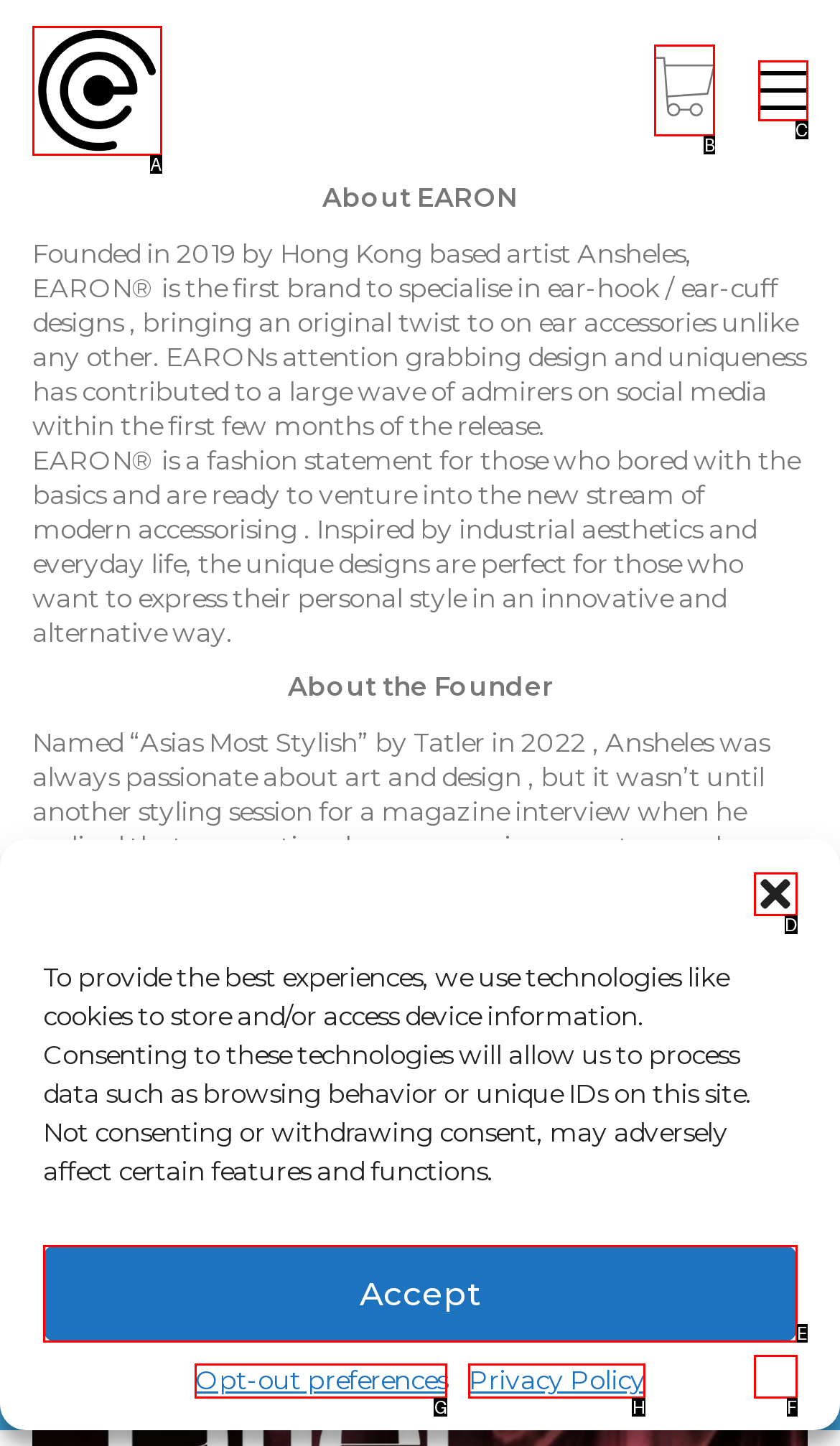Identify the correct UI element to click on to achieve the task: Go to the 'Primary Menu'. Provide the letter of the appropriate element directly from the available choices.

None